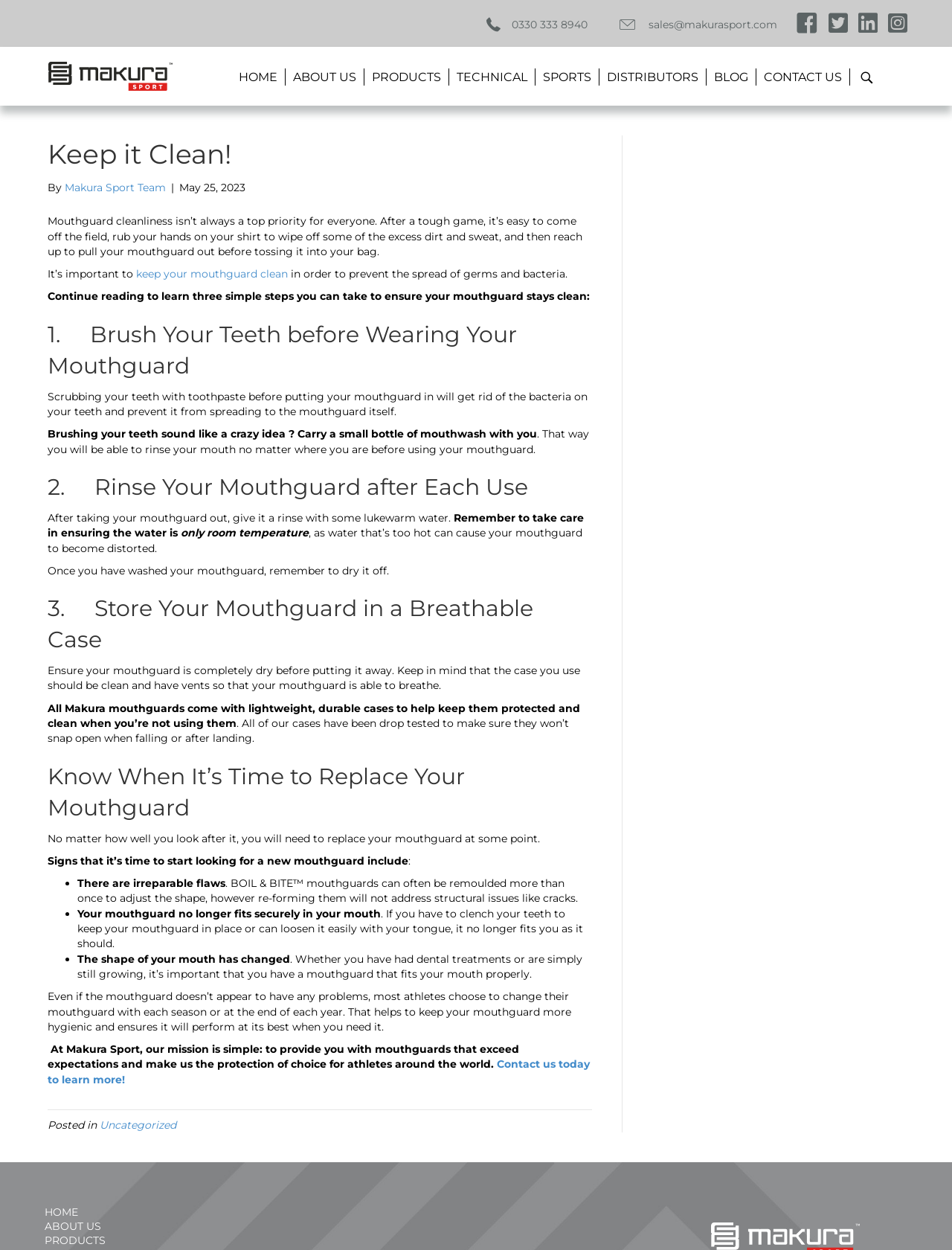Give a concise answer of one word or phrase to the question: 
What is the benefit of carrying a small bottle of mouthwash?

To rinse mouth before using mouthguard